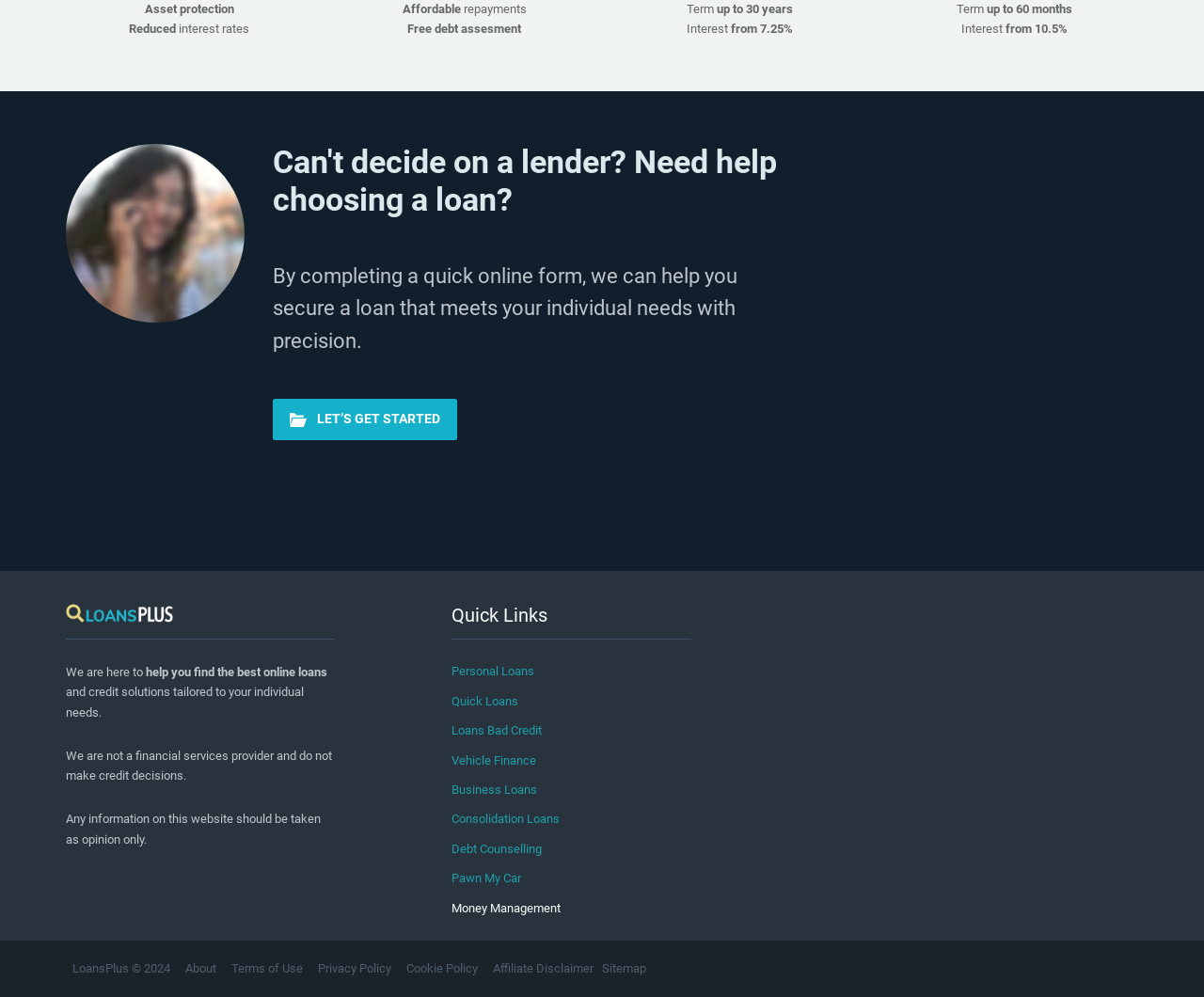Please identify the bounding box coordinates of the clickable element to fulfill the following instruction: "Click Personal Loans". The coordinates should be four float numbers between 0 and 1, i.e., [left, top, right, bottom].

[0.375, 0.666, 0.444, 0.681]